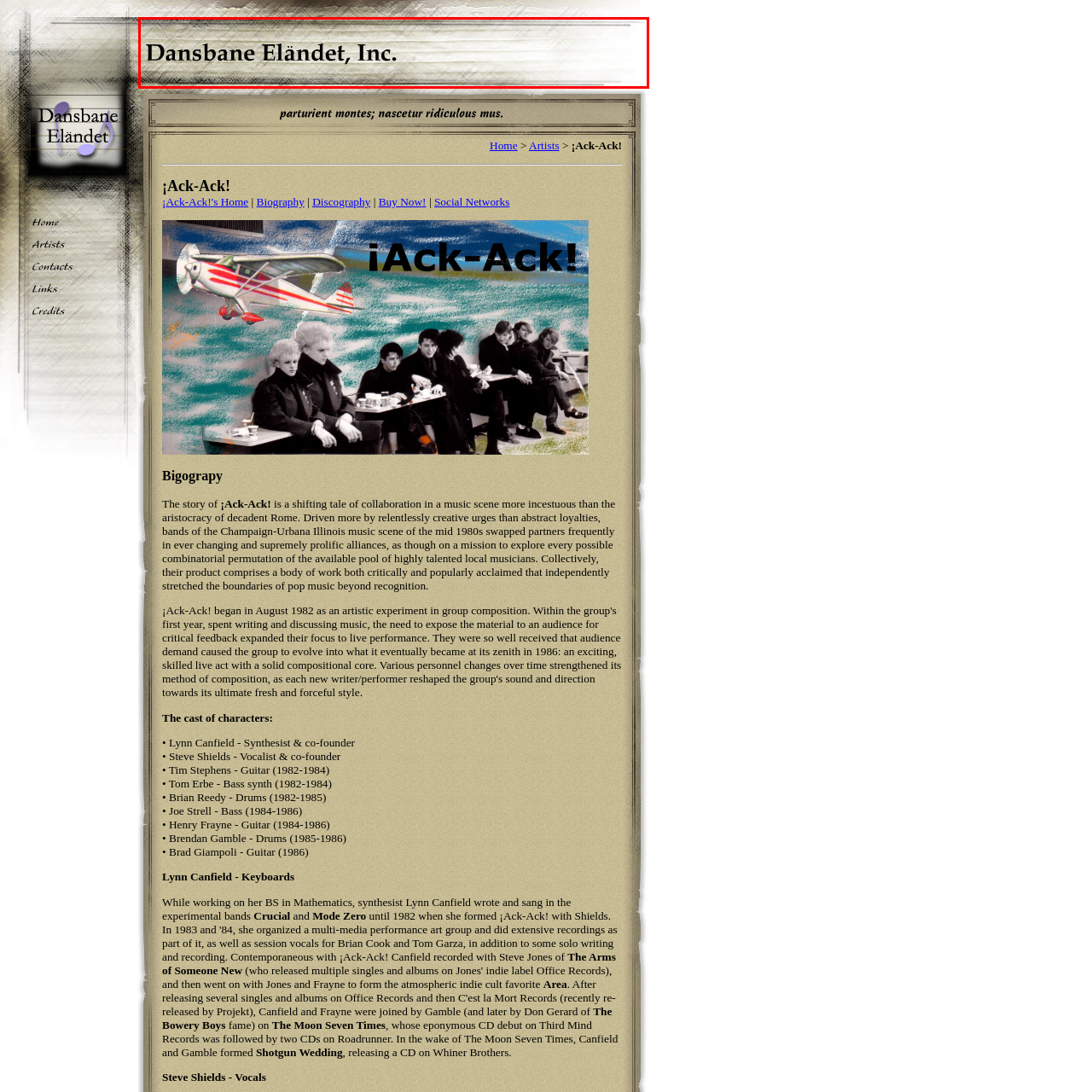Provide a comprehensive description of the image highlighted by the red bounding box.

The image features an elegant header for "Dansbane Elandet, Inc.," styled with a sophisticated typography that conveys a sense of artistry and professionalism. This branding is likely associated with an organization or entity that embraces creativity, possibly within the realms of music or alternative acoustic rock. The header is set against a textured, soft background, which enhances its visual appeal and provides a subtle context of depth and artistry. The name suggests a commitment to a unique musical identity, drawing in audiences who are interested in indie and acoustic genres.